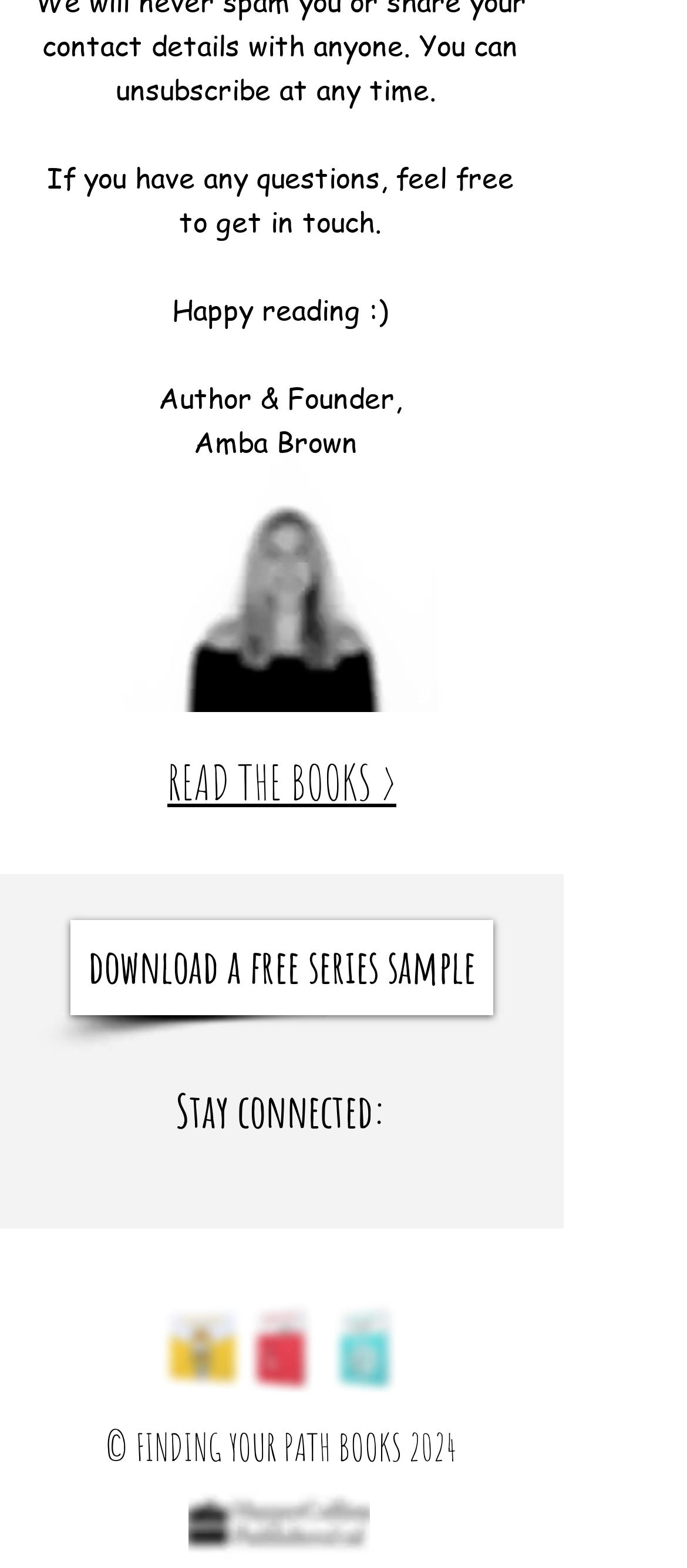Determine the bounding box coordinates for the area that needs to be clicked to fulfill this task: "follow on Twitter". The coordinates must be given as four float numbers between 0 and 1, i.e., [left, top, right, bottom].

[0.041, 0.737, 0.113, 0.768]